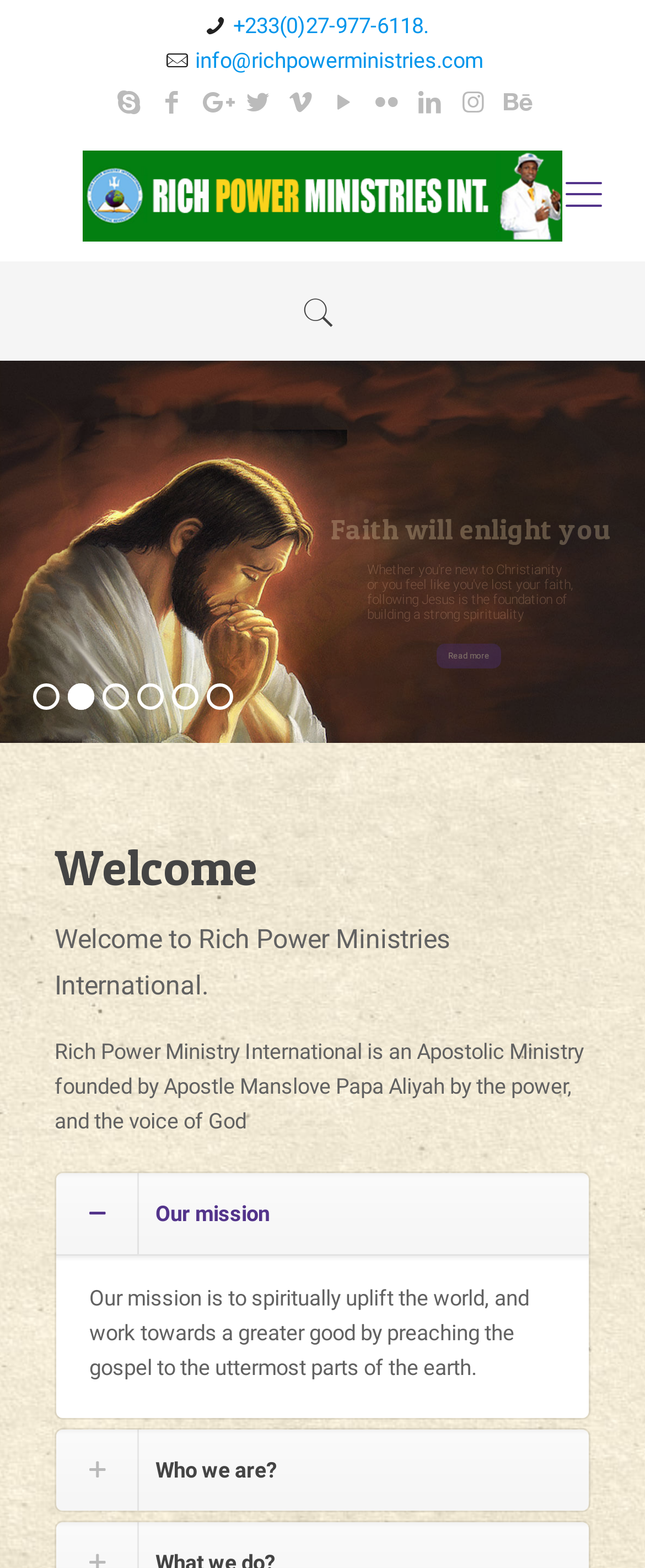Please identify the bounding box coordinates of the element I need to click to follow this instruction: "Click on the 'Lifestyle' link".

None